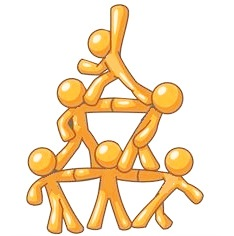Look at the image and answer the question in detail:
What do the figures in the image represent?

The caption explains that the interconnected figures symbolize collaboration and interdependence, emphasizing the importance of working together to achieve common goals. This representation highlights the theme of mutual reliance and teamwork.